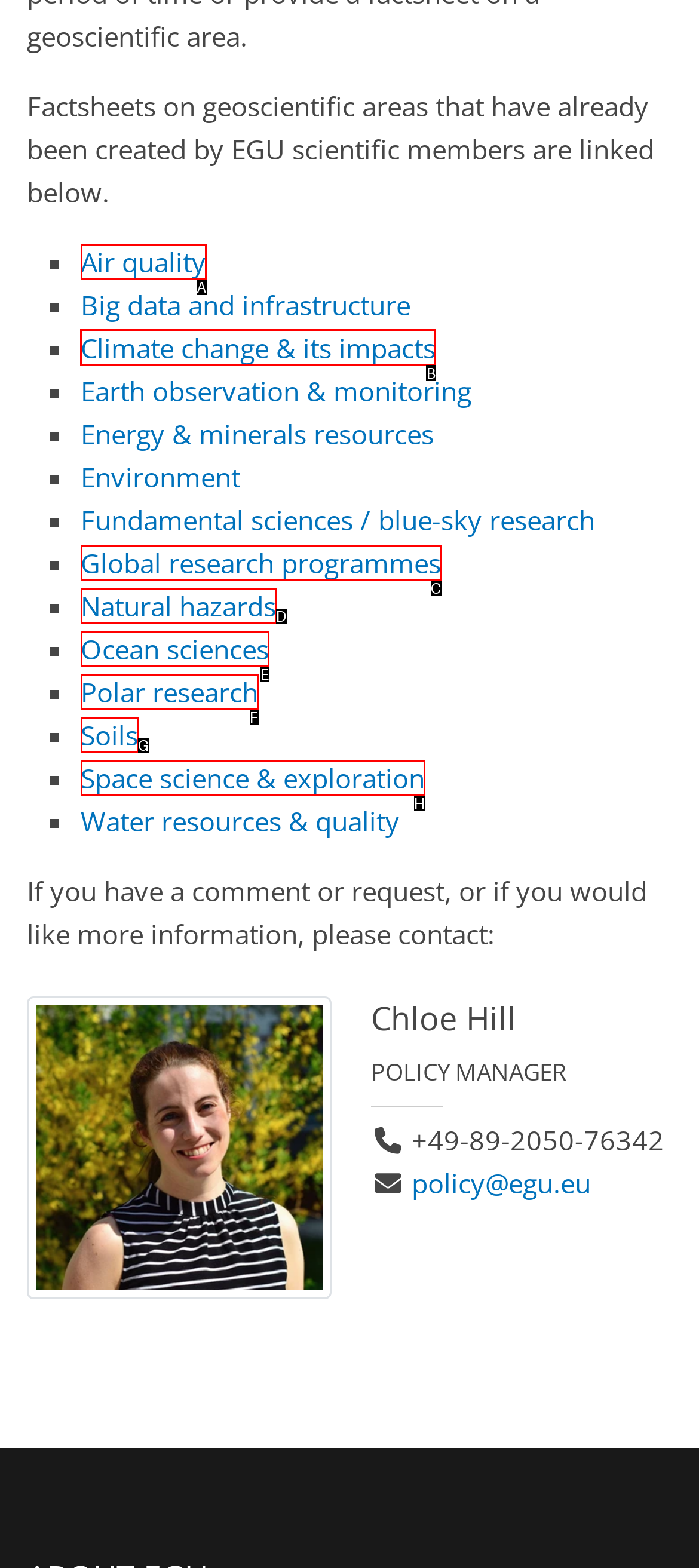Identify the HTML element that should be clicked to accomplish the task: View factsheet on Climate change & its impacts
Provide the option's letter from the given choices.

B